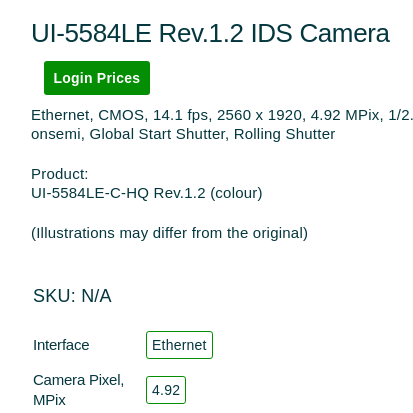What is the camera interface?
Refer to the image and provide a concise answer in one word or phrase.

Ethernet